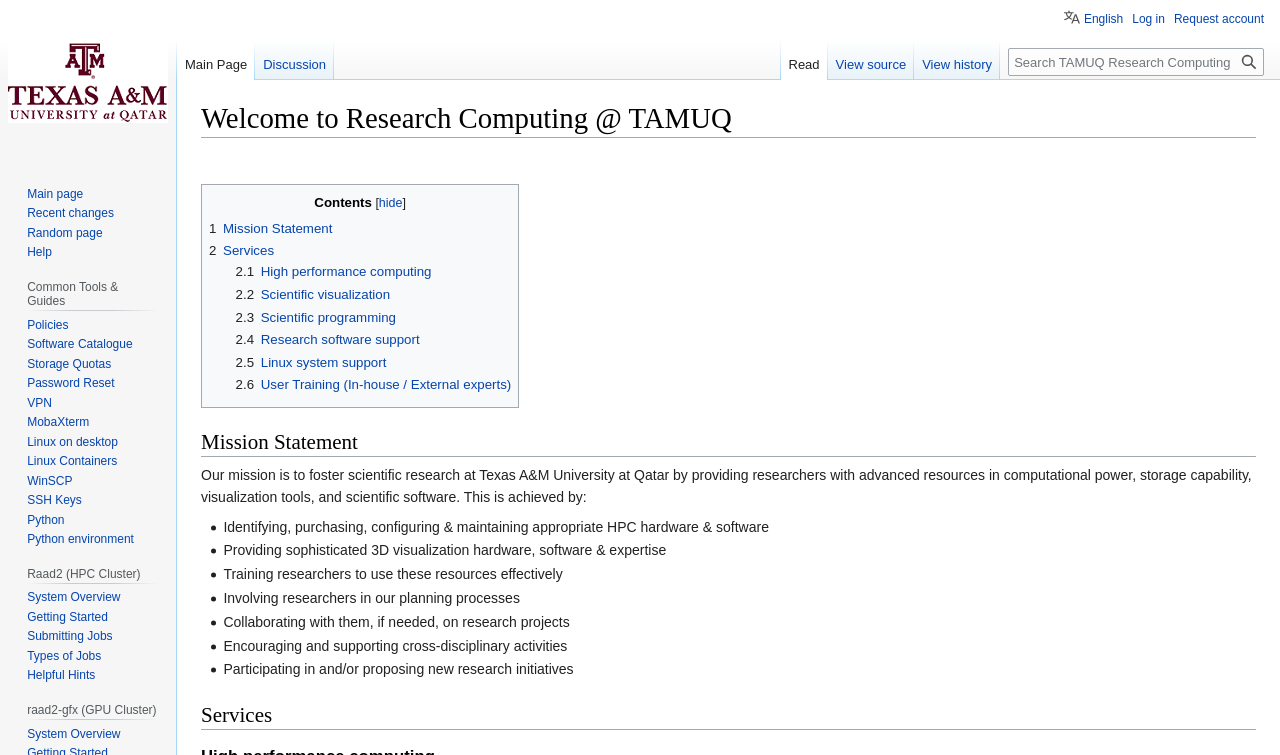Can you specify the bounding box coordinates of the area that needs to be clicked to fulfill the following instruction: "View Main Page"?

[0.138, 0.053, 0.199, 0.106]